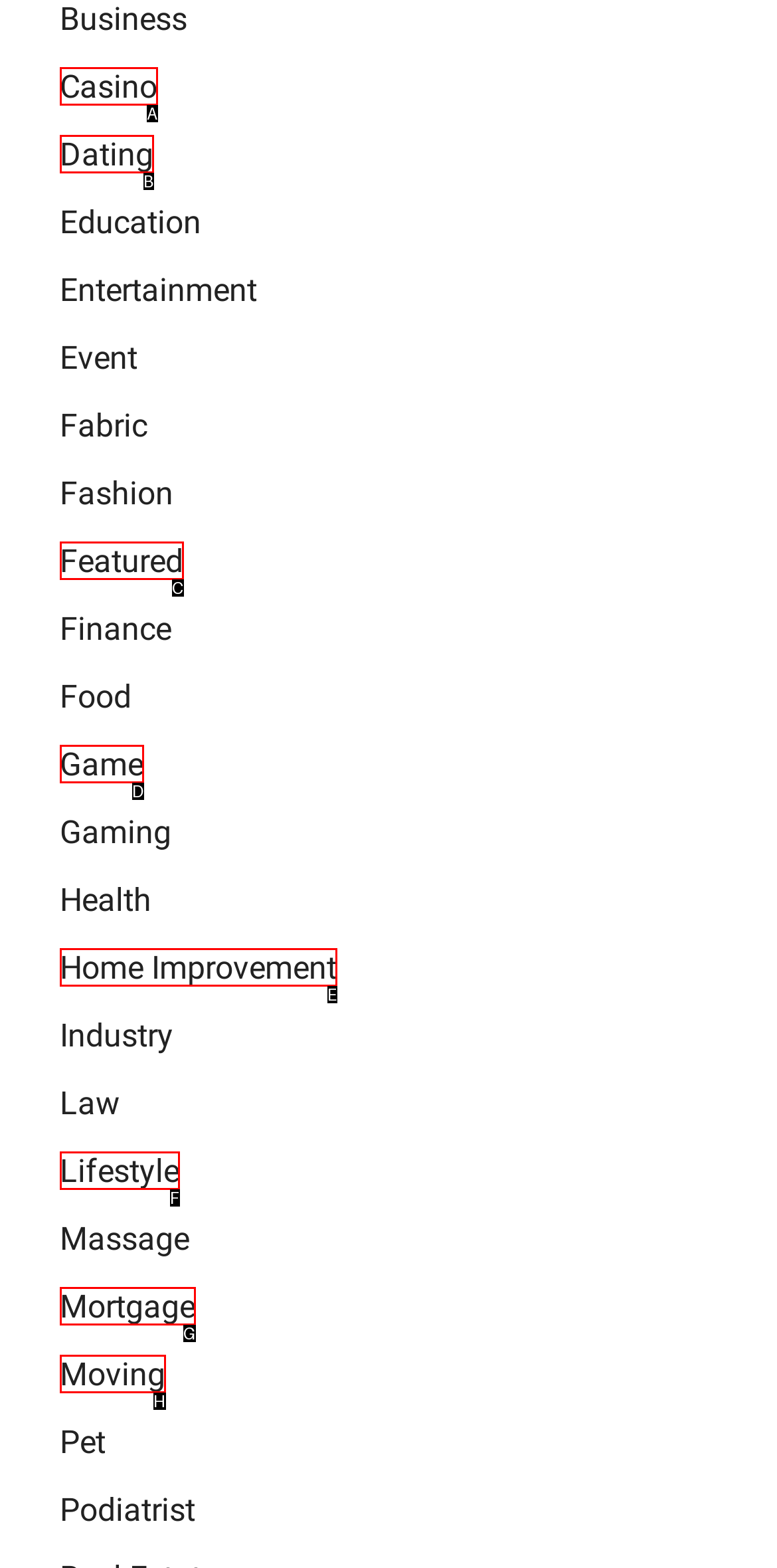Given the description: Home Improvement, identify the HTML element that fits best. Respond with the letter of the correct option from the choices.

E